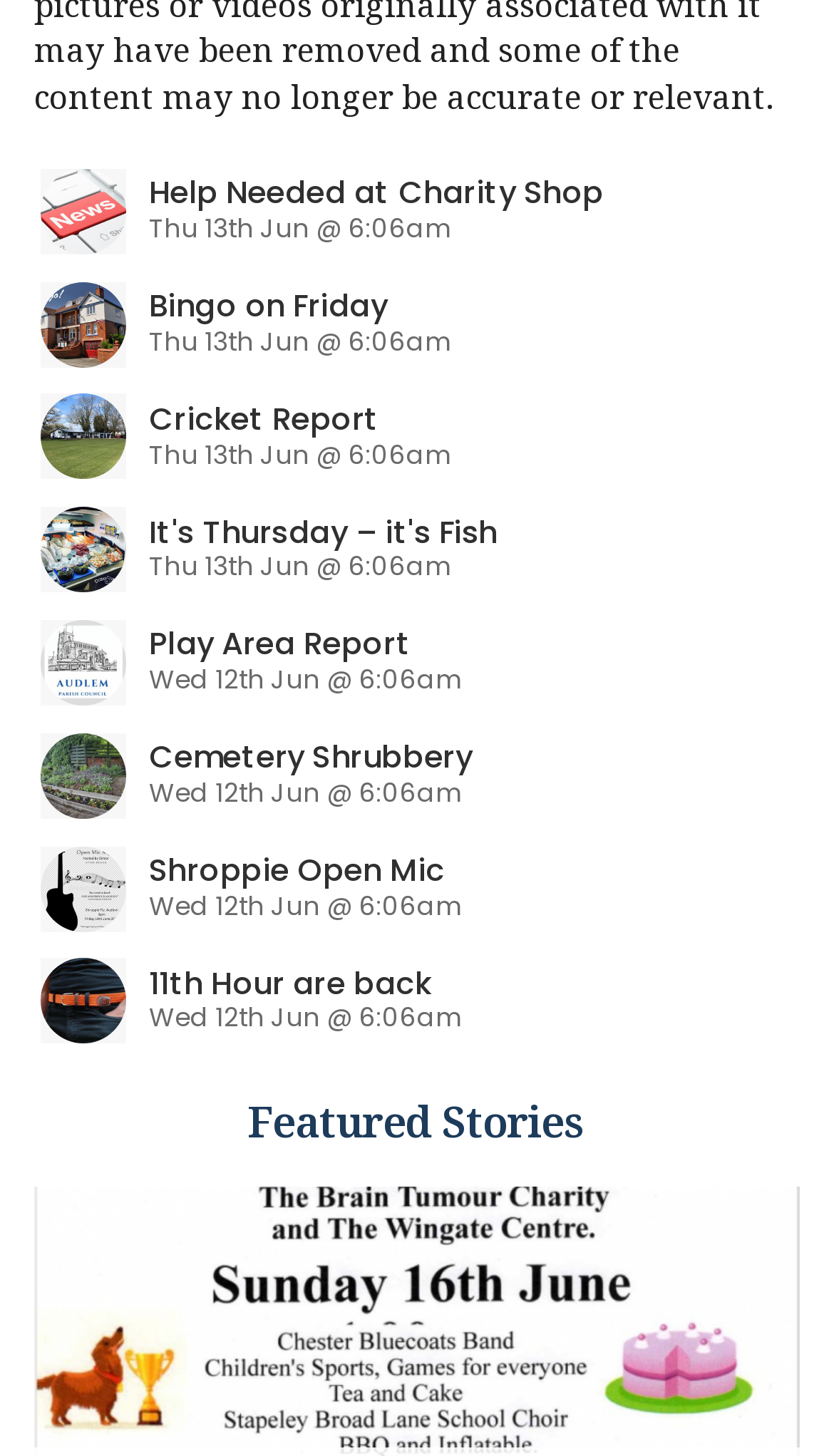Determine the bounding box coordinates of the section to be clicked to follow the instruction: "Learn about OceanWave's fish offer". The coordinates should be given as four float numbers between 0 and 1, formatted as [left, top, right, bottom].

[0.041, 0.339, 0.959, 0.416]